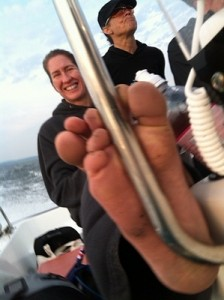Give a one-word or short phrase answer to this question: 
What is the man's foot resting on?

The boat's railing